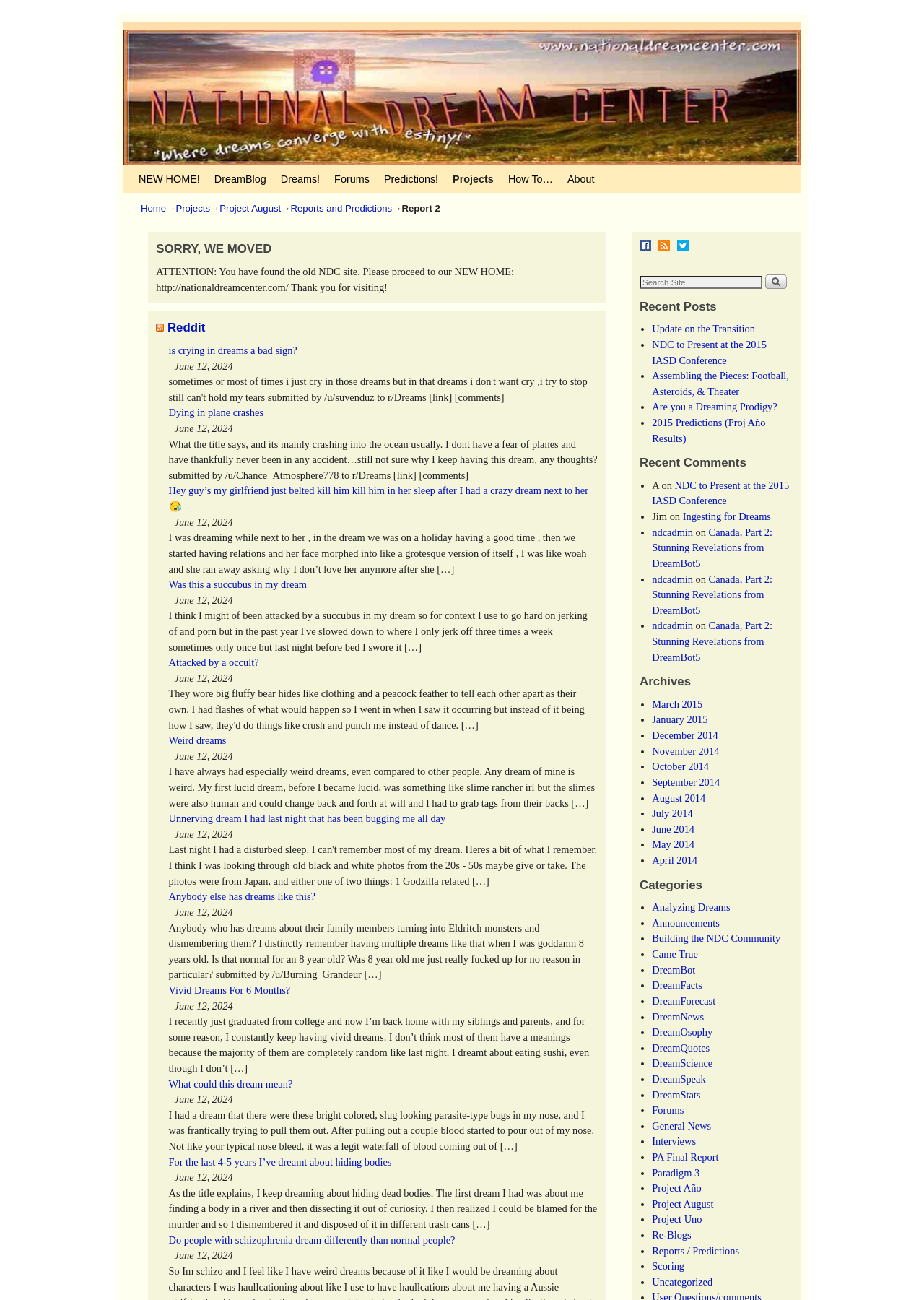Find the bounding box coordinates for the area you need to click to carry out the instruction: "Search for something". The coordinates should be four float numbers between 0 and 1, indicated as [left, top, right, bottom].

[0.692, 0.211, 0.859, 0.223]